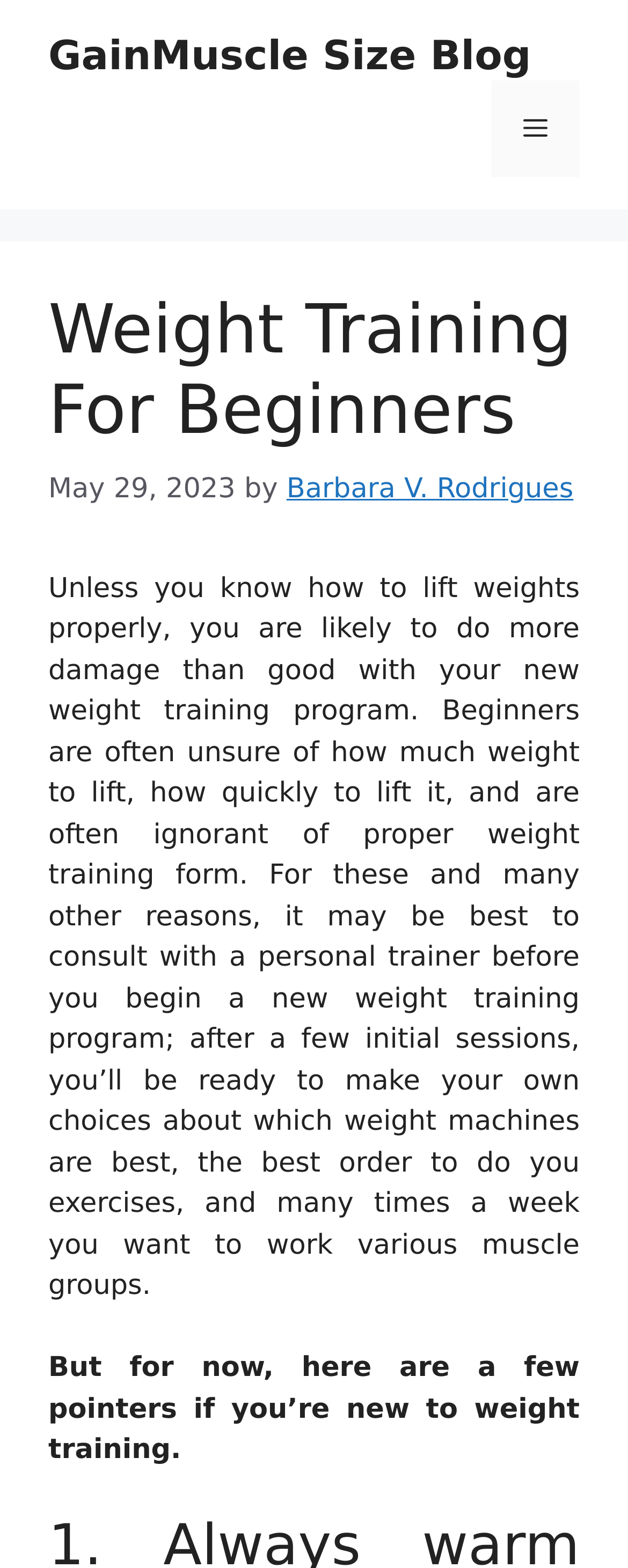Please respond to the question using a single word or phrase:
What is the purpose of consulting a personal trainer?

To learn proper weight training form